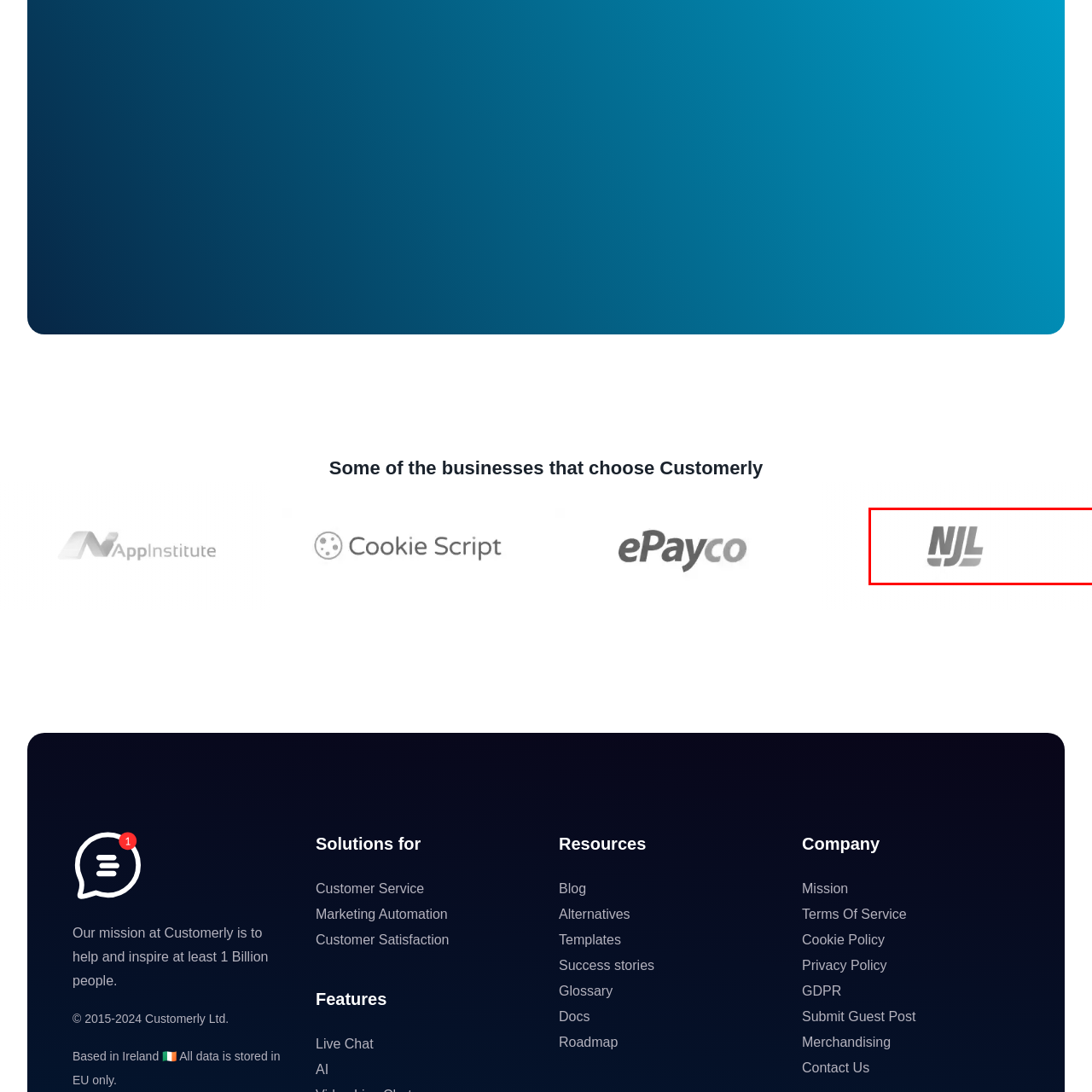Direct your attention to the section outlined in red and answer the following question with a single word or brief phrase: 
What is the style of the logo's typography?

Bold